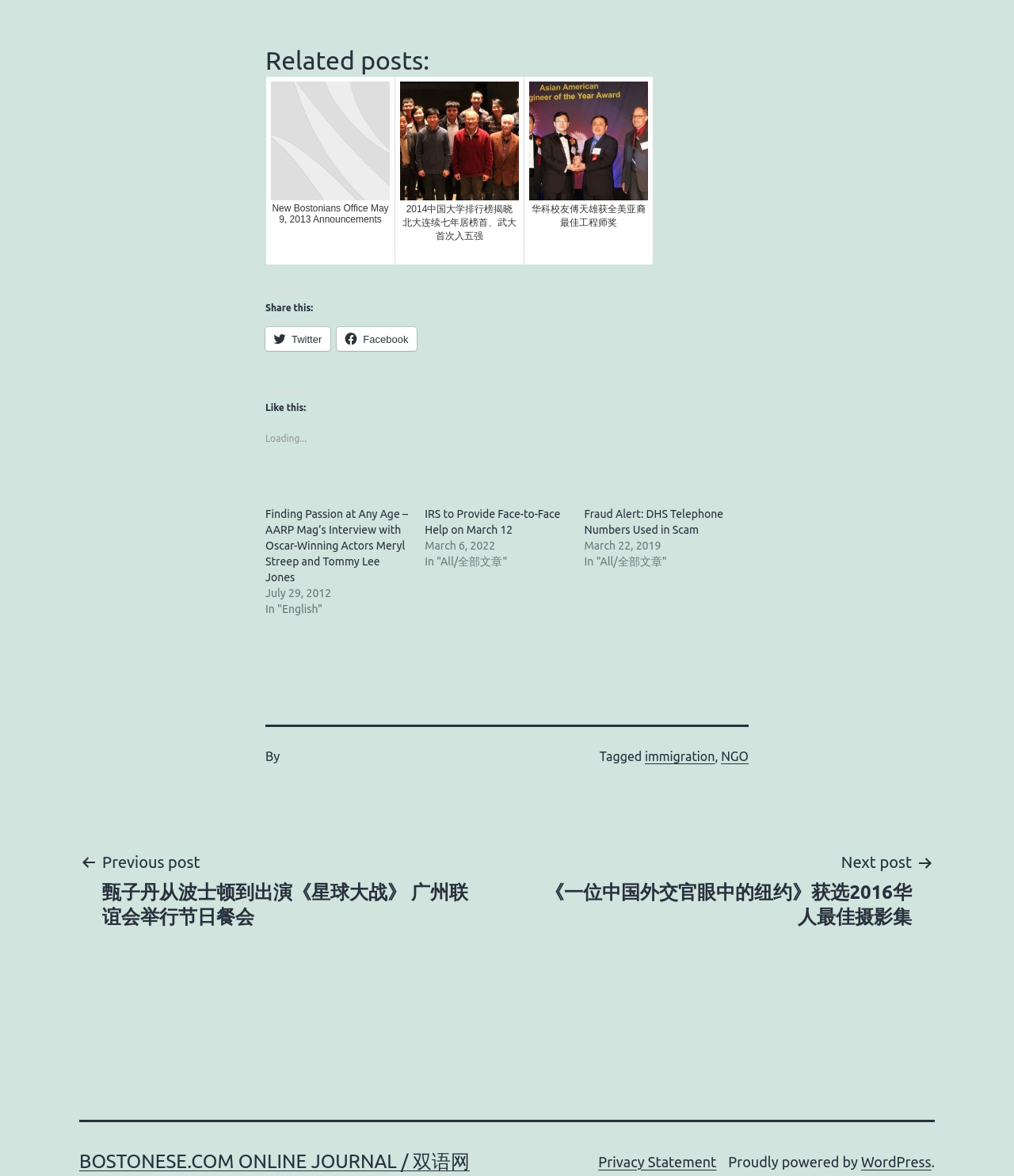Please identify the bounding box coordinates of the area I need to click to accomplish the following instruction: "Click on the 'New Bostonians Office May 9, 2013 Announcements' link".

[0.262, 0.065, 0.39, 0.225]